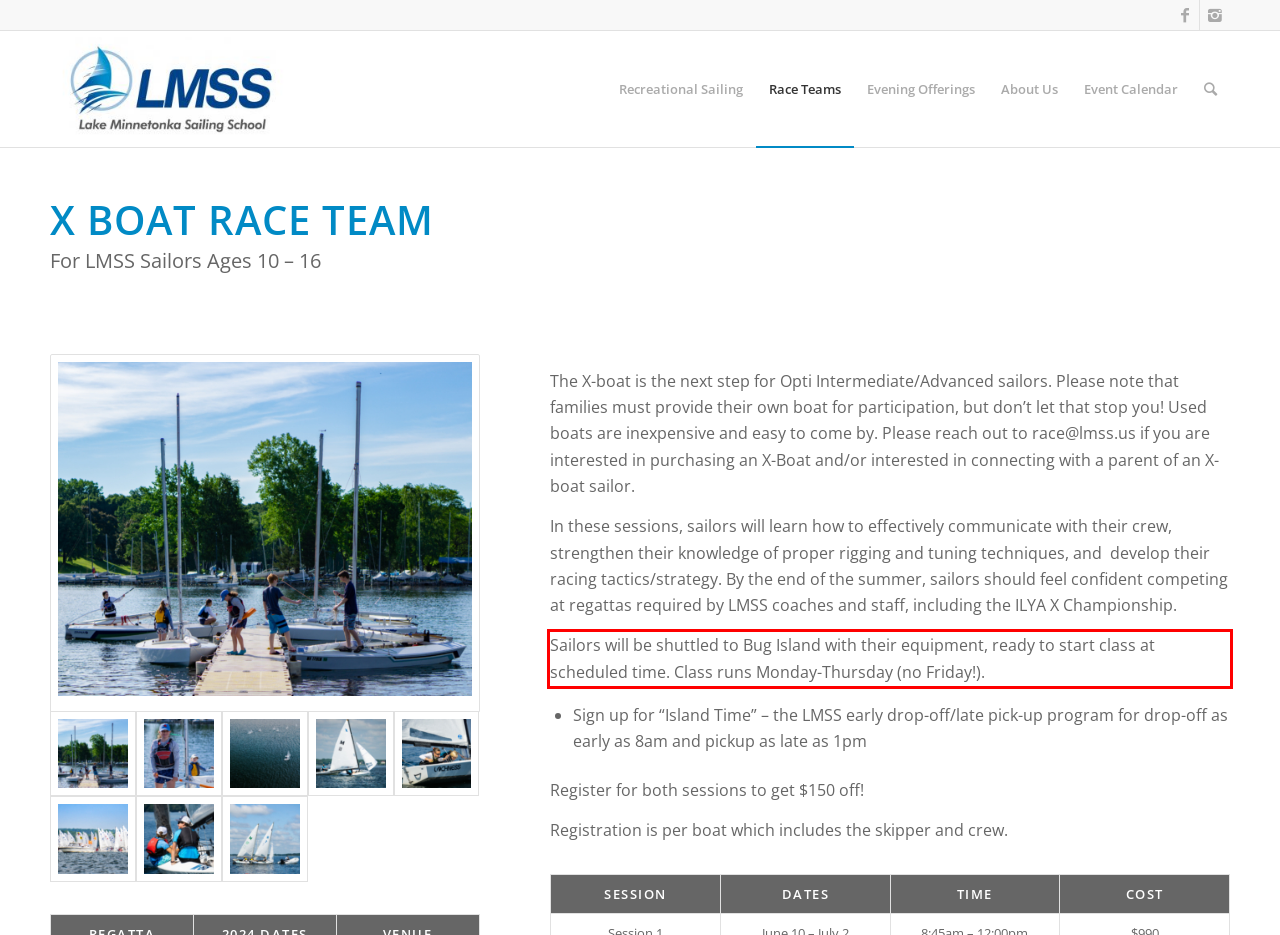You have a screenshot of a webpage, and there is a red bounding box around a UI element. Utilize OCR to extract the text within this red bounding box.

Sailors will be shuttled to Bug Island with their equipment, ready to start class at scheduled time. Class runs Monday-Thursday (no Friday!).